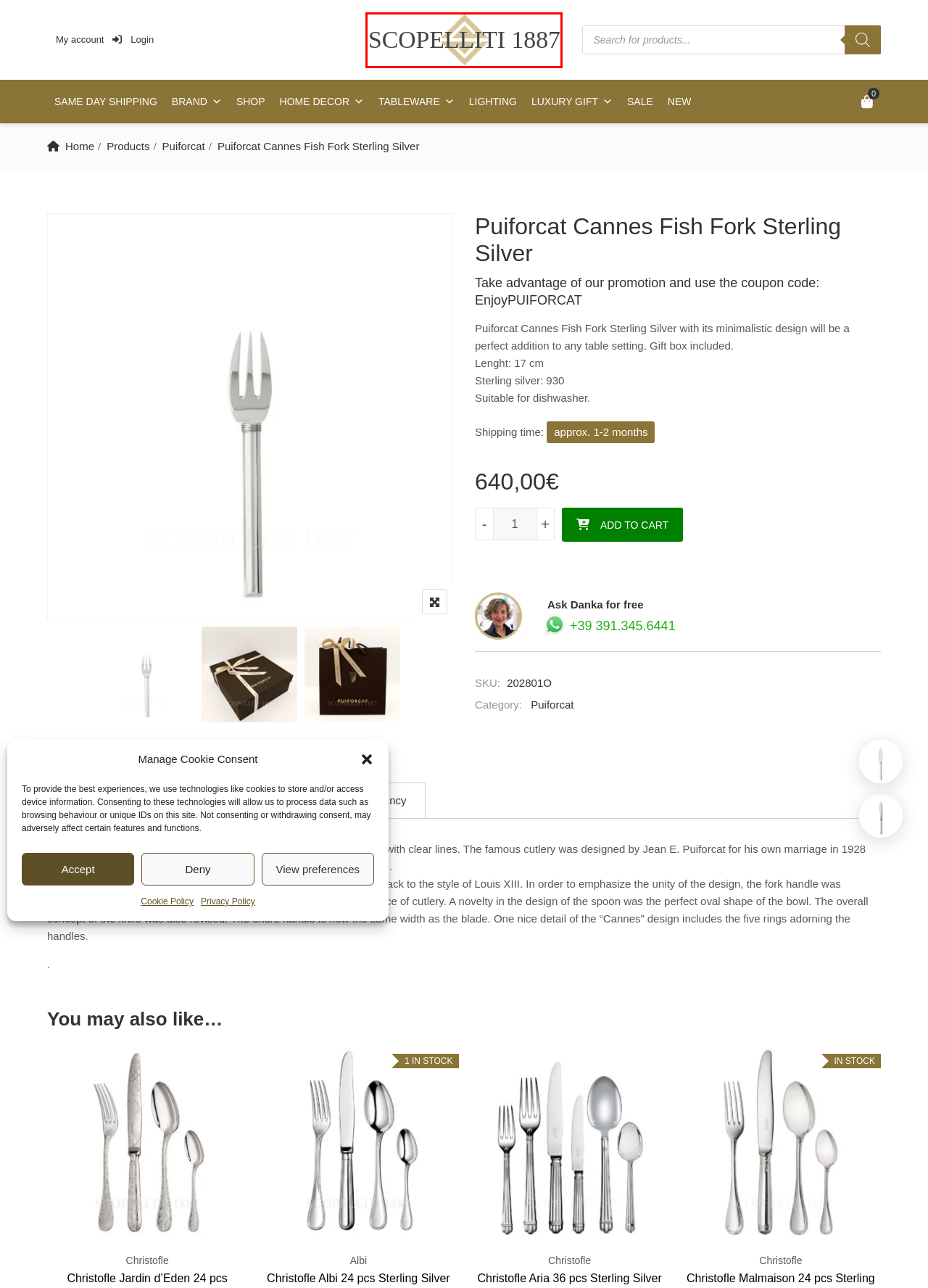Assess the screenshot of a webpage with a red bounding box and determine which webpage description most accurately matches the new page after clicking the element within the red box. Here are the options:
A. My account - SCOPELLITI 1887
B. Christofle Albi Flatware | Shop Online Scopelliti 1887
C. Privacy Policy - SCOPELLITI 1887
D. SCOPELLITI 1887 Luxury Shop Online
E. Christofle Malmaison Sterling Silver 24 pieces Flatware Set
F. Luxury Sale - Designer Brands on Sale - SCOPELLITI 1887
G. Christofle Albi 24 pcs Sterling Silver Cutlery Set
H. Puiforcat Cannes Cheese Knife Sterling Silver - Puiforcat Flatware

D